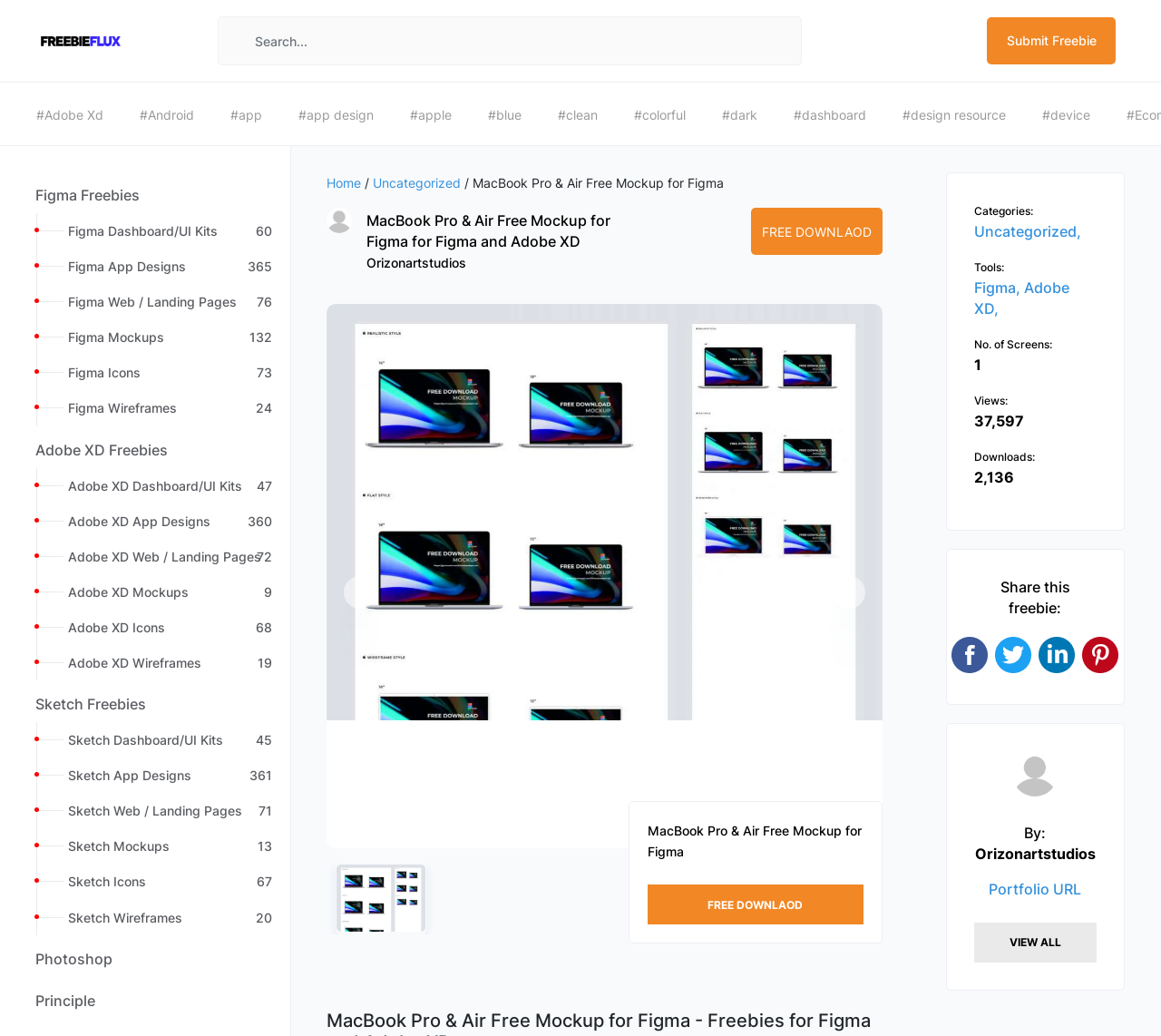Find the primary header on the webpage and provide its text.

MacBook Pro & Air Free Mockup for Figma for Figma and Adobe XD